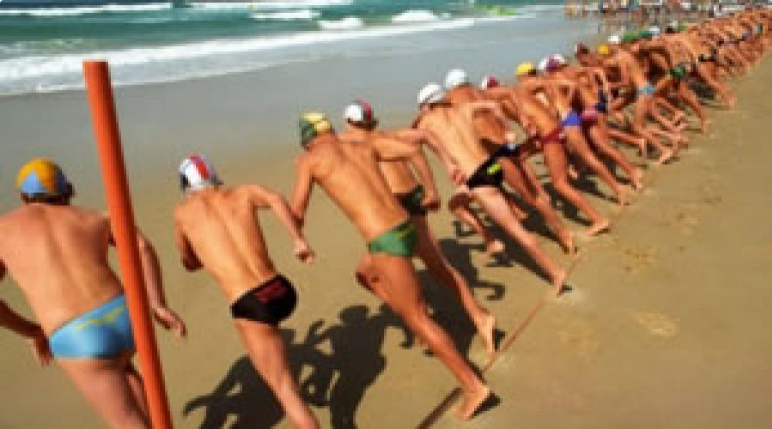Thoroughly describe everything you see in the image.

In this action-packed scene, a group of young lifesavers lines up on a sandy beach, ready to sprint into the challenging waters. The competitors, capturing the spirit of determination and teamwork, are seen poised at the starting line, highlighting their athletic physique and vibrant swimwear. Their synchronized positioning suggests they are about to dive into a race, embodying the competitive nature of the Lifesaving World Championships, which are set to take place in Cornwall. The backdrop of crashing waves and a cheering crowd hints at the excitement and energy surrounding this prestigious event, showcasing Cornwall's suitability as a host location for such thrilling aquatic competitions.